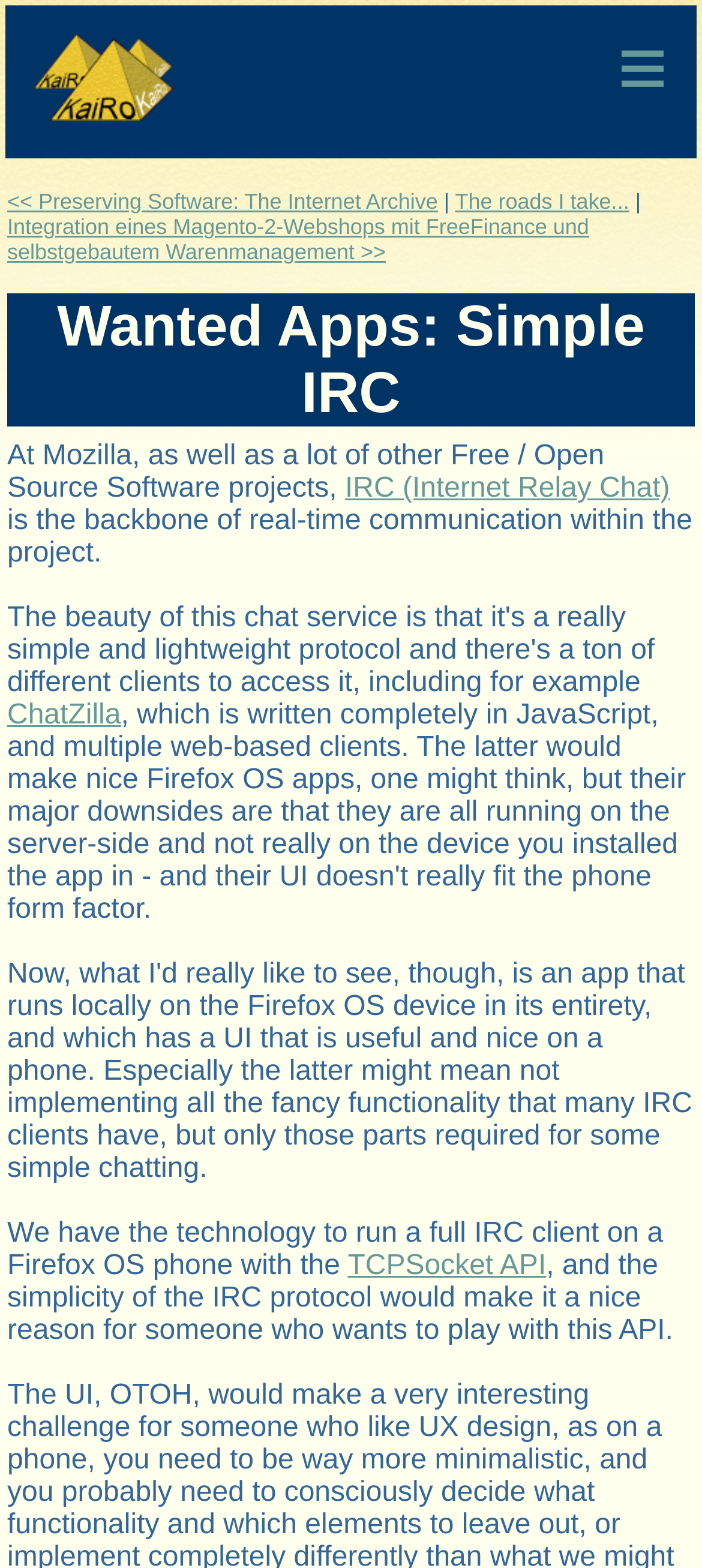Kindly determine the bounding box coordinates for the area that needs to be clicked to execute this instruction: "See all posts".

None